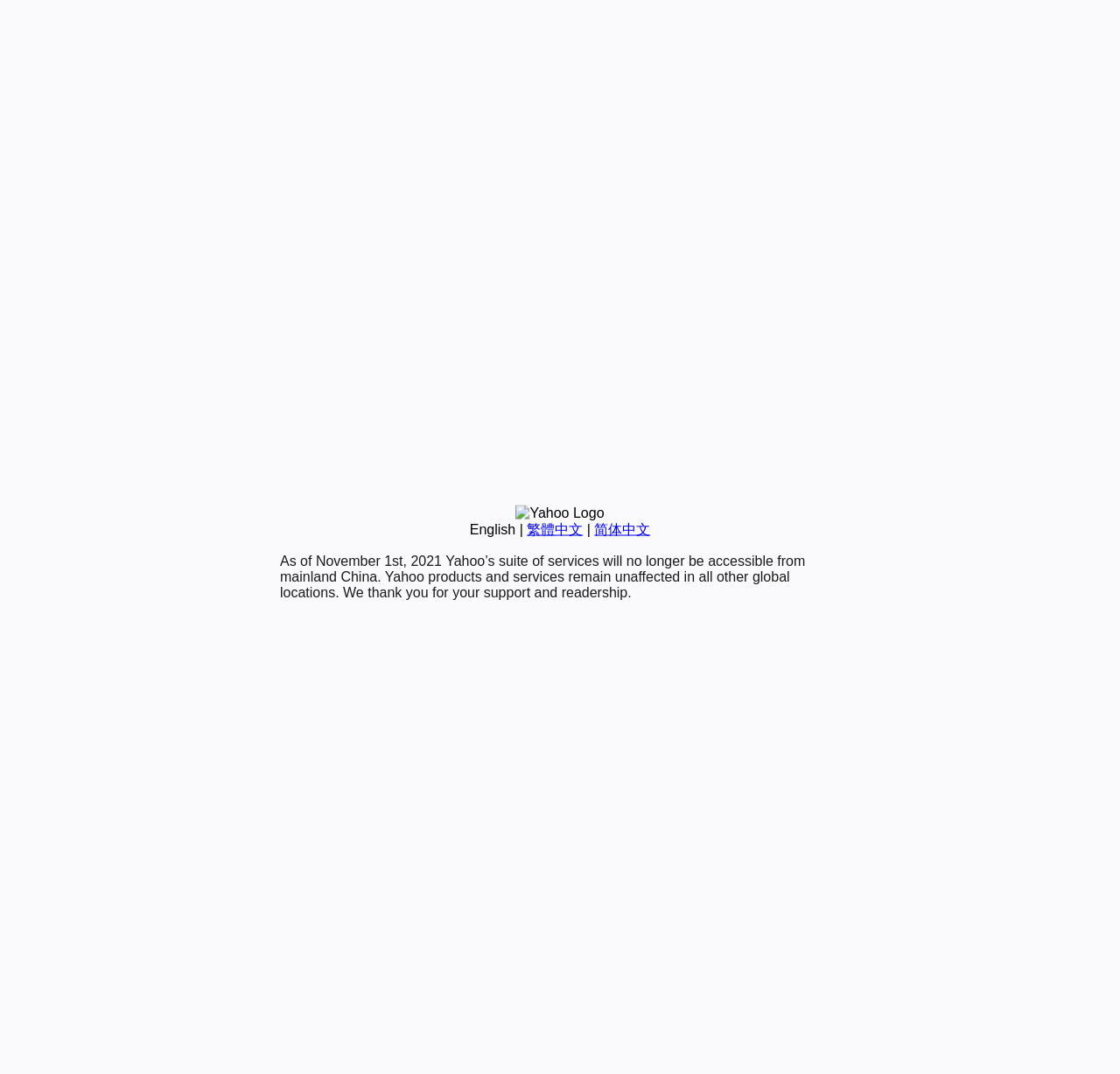Provide the bounding box coordinates in the format (top-left x, top-left y, bottom-right x, bottom-right y). All values are floating point numbers between 0 and 1. Determine the bounding box coordinate of the UI element described as: English

[0.419, 0.486, 0.46, 0.5]